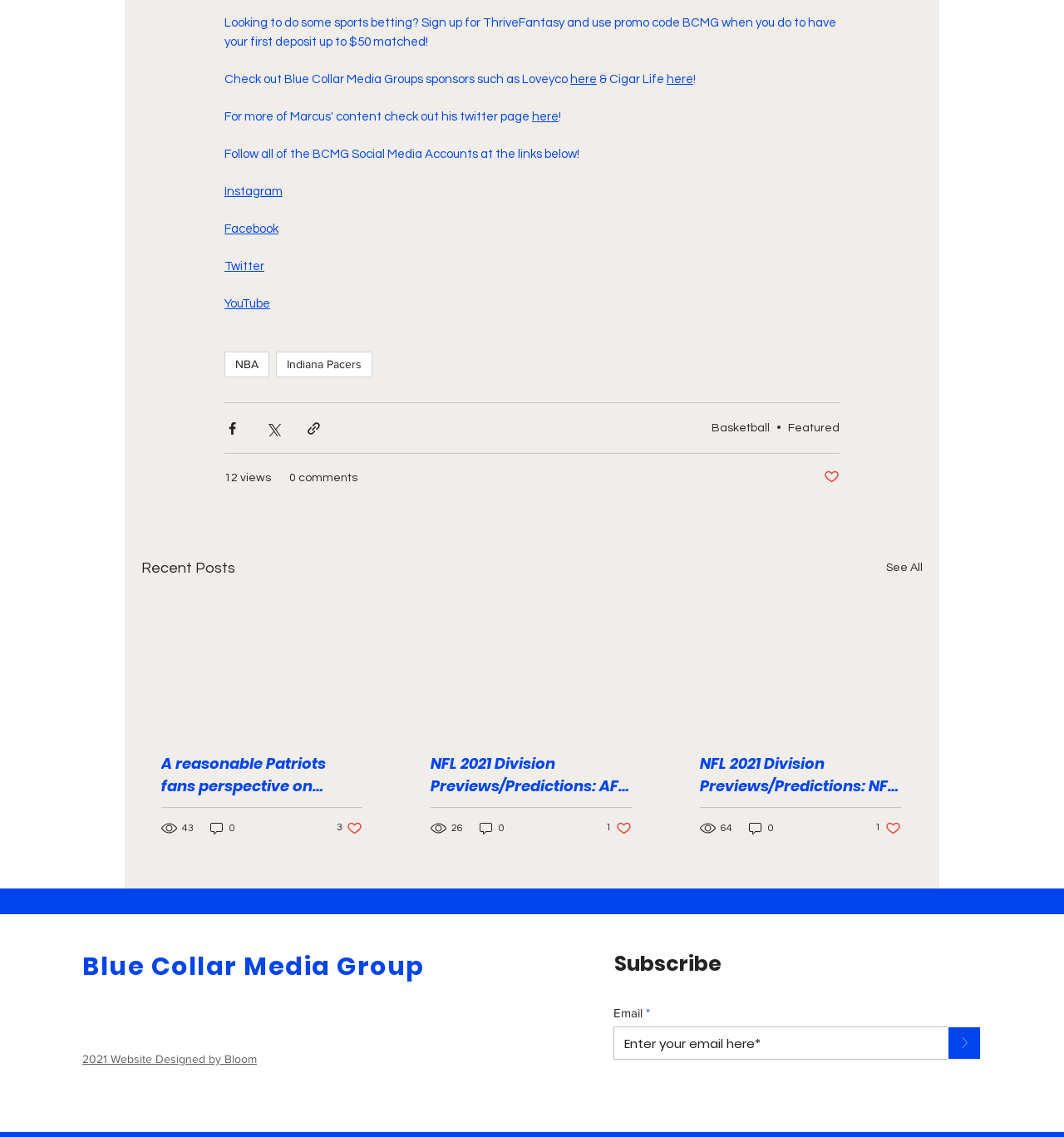Provide a single word or phrase answer to the question: 
What is the name of the website?

Blue Collar Media Group